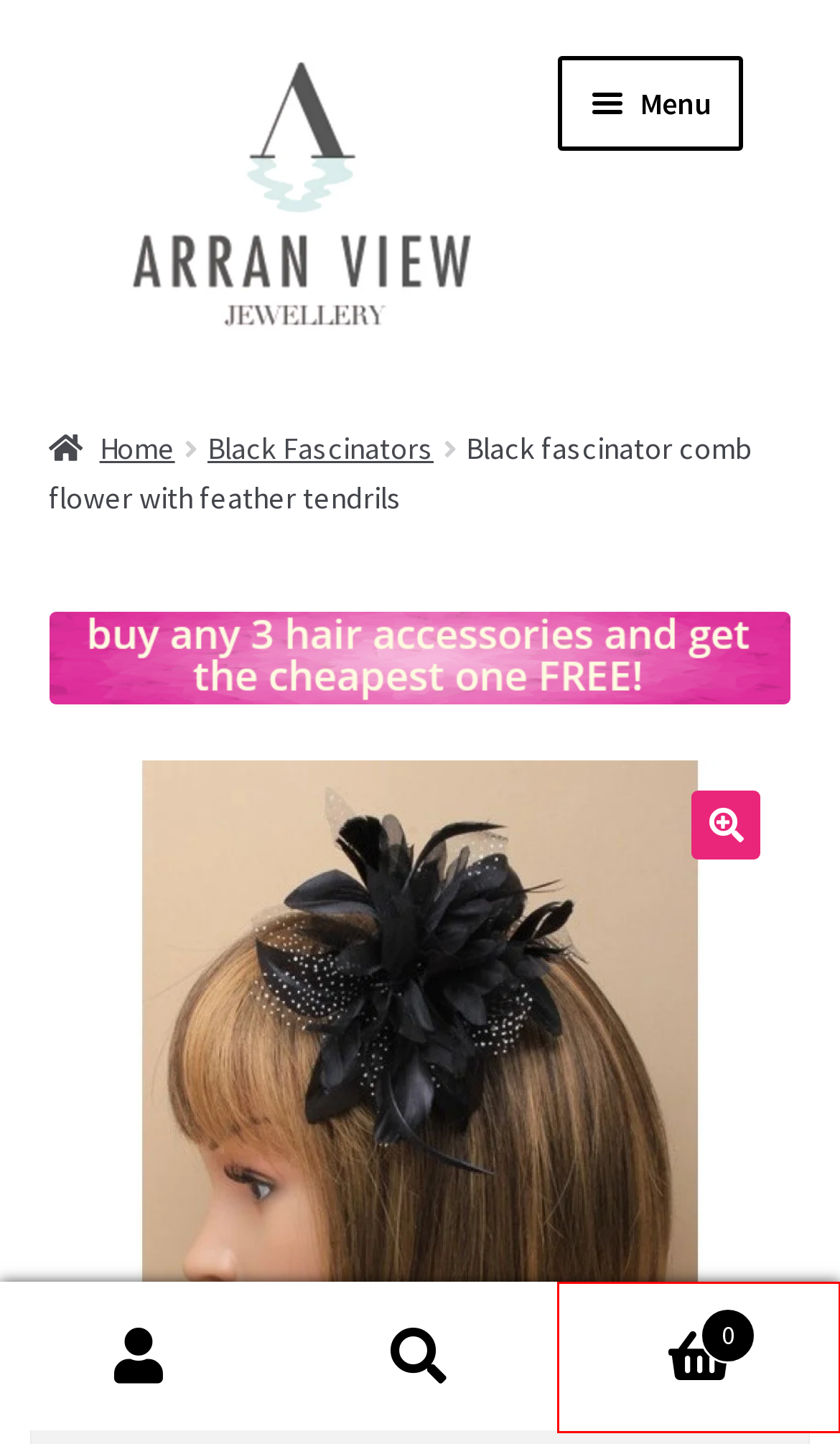Given a screenshot of a webpage with a red rectangle bounding box around a UI element, select the best matching webpage description for the new webpage that appears after clicking the highlighted element. The candidate descriptions are:
A. Fascinators and hatinators | Arran View
B. Black fascinator and hatinators | Arran View
C. My Account | Arran View
D. Cart | Arran View
E. Gents gifts and christmas ideas | Arran View
F. Arran View Jewellery | hair accessories and jewellery
G. Products currently on sale | Arran View
H. Hair Accessories - Fascinators, Elastics, Scrunchies | Arran View

D